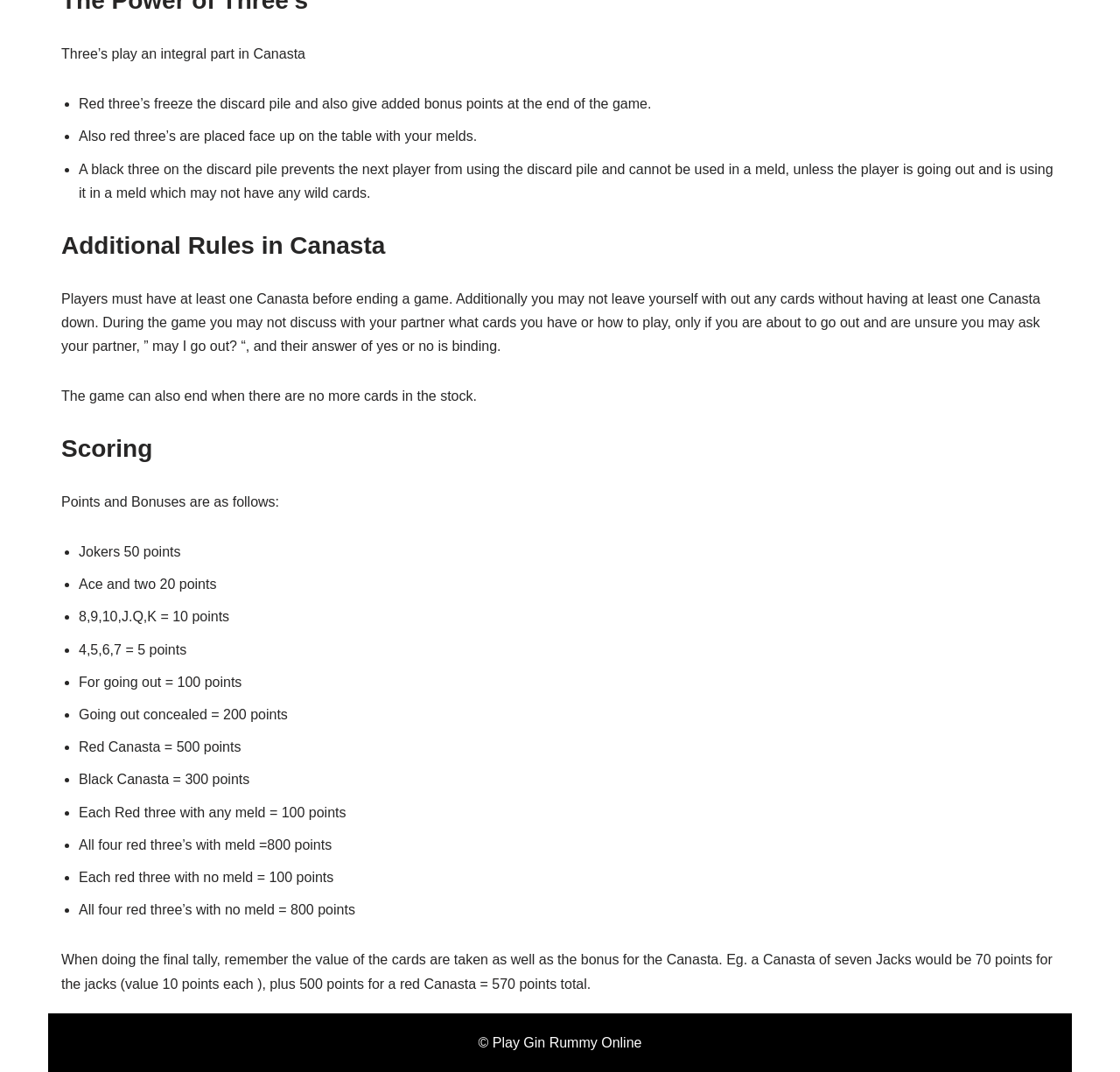Provide a brief response in the form of a single word or phrase:
How many points is a Joker worth?

50 points